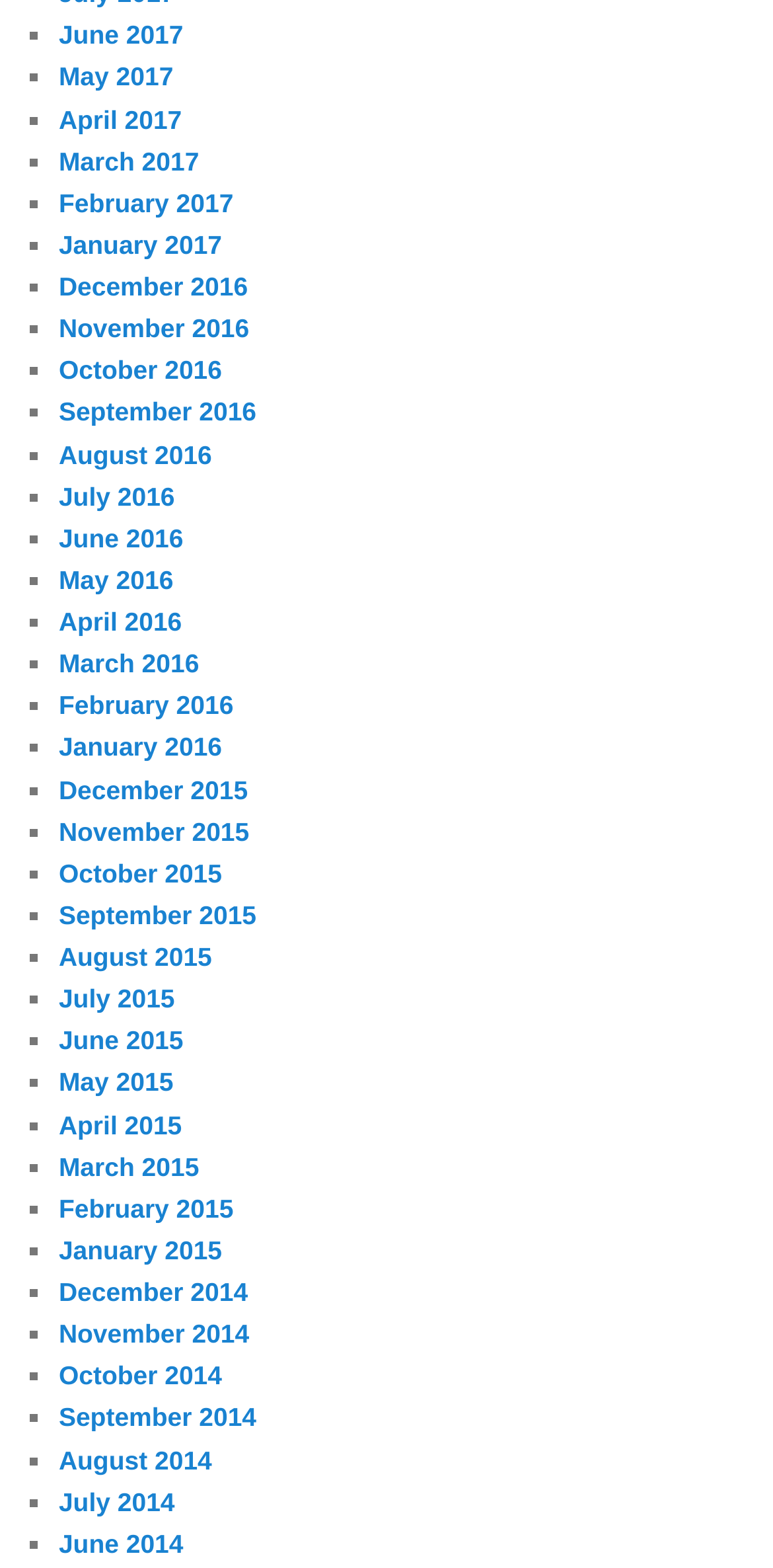Locate the UI element described by November 2016 and provide its bounding box coordinates. Use the format (top-left x, top-left y, bottom-right x, bottom-right y) with all values as floating point numbers between 0 and 1.

[0.076, 0.2, 0.322, 0.219]